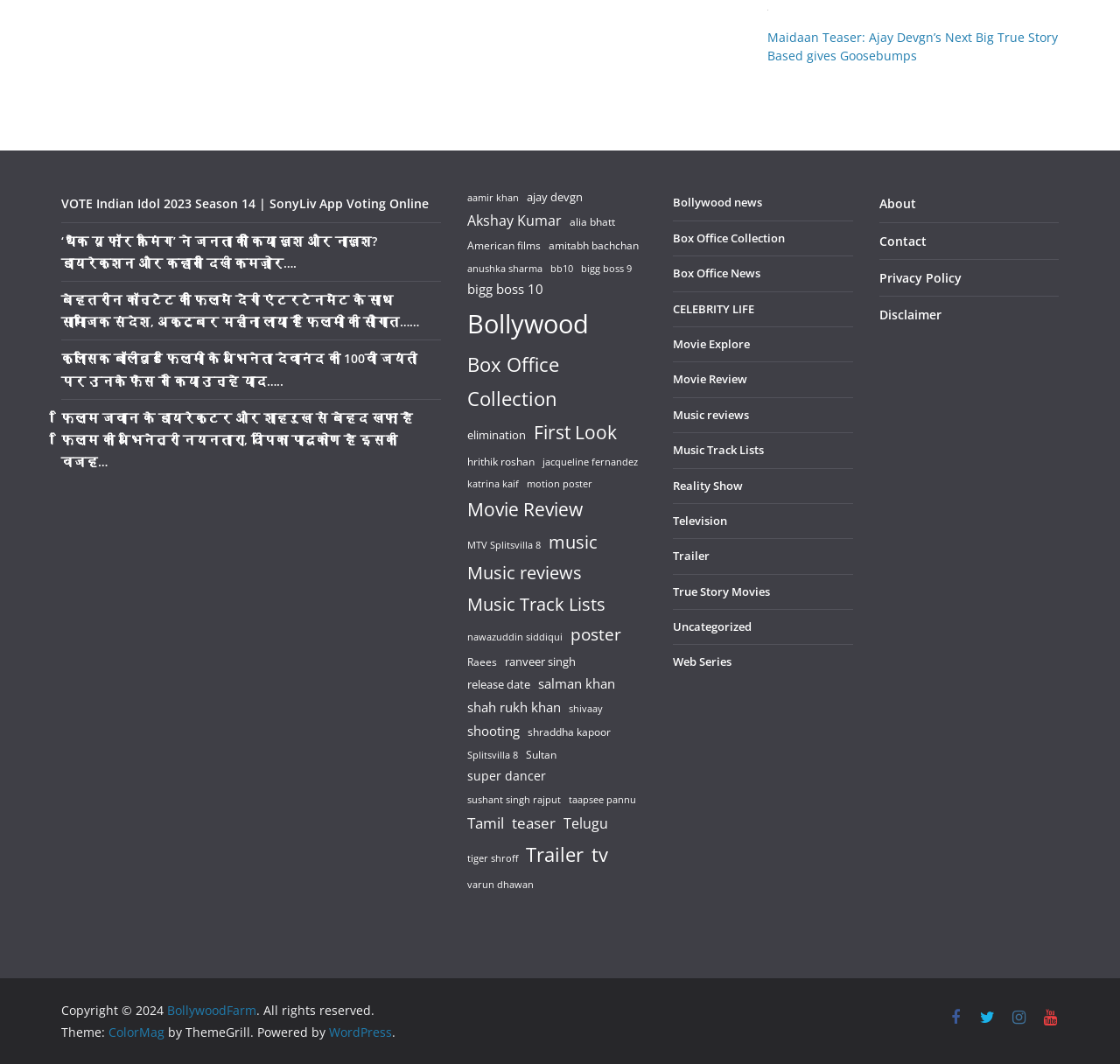Please determine the bounding box coordinates of the clickable area required to carry out the following instruction: "Click on the Click here for requirements and to apply for Disaster Relief Assistance button". The coordinates must be four float numbers between 0 and 1, represented as [left, top, right, bottom].

None